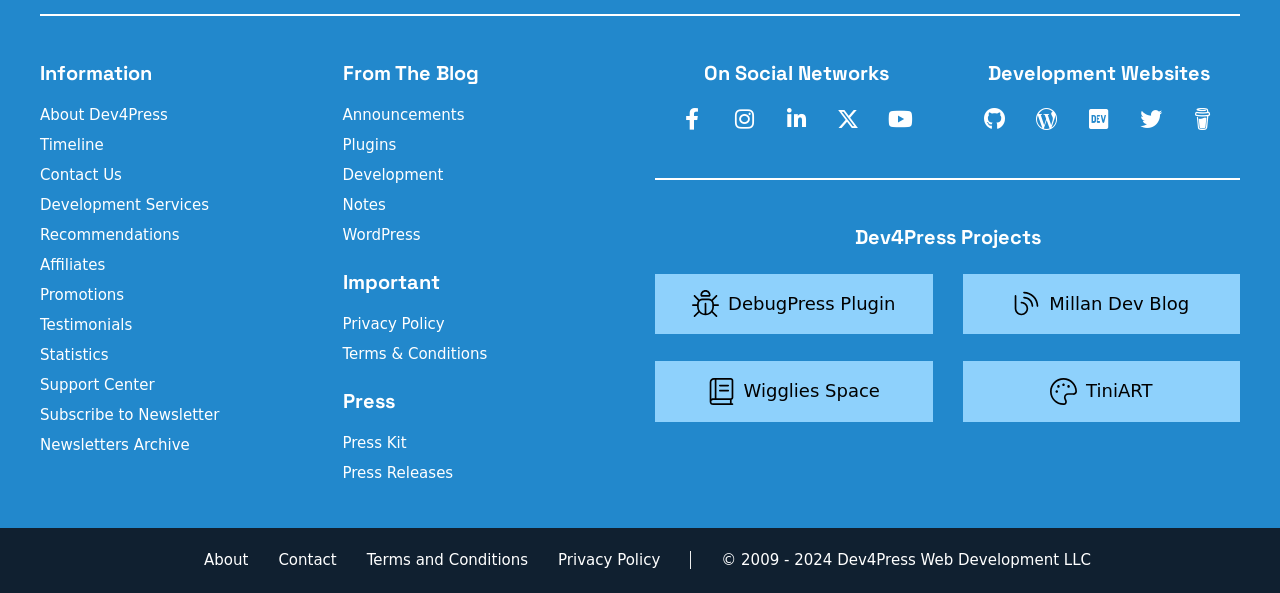Please specify the bounding box coordinates in the format (top-left x, top-left y, bottom-right x, bottom-right y), with values ranging from 0 to 1. Identify the bounding box for the UI component described as follows: title="Buy Me a Coffee"

[0.922, 0.168, 0.957, 0.232]